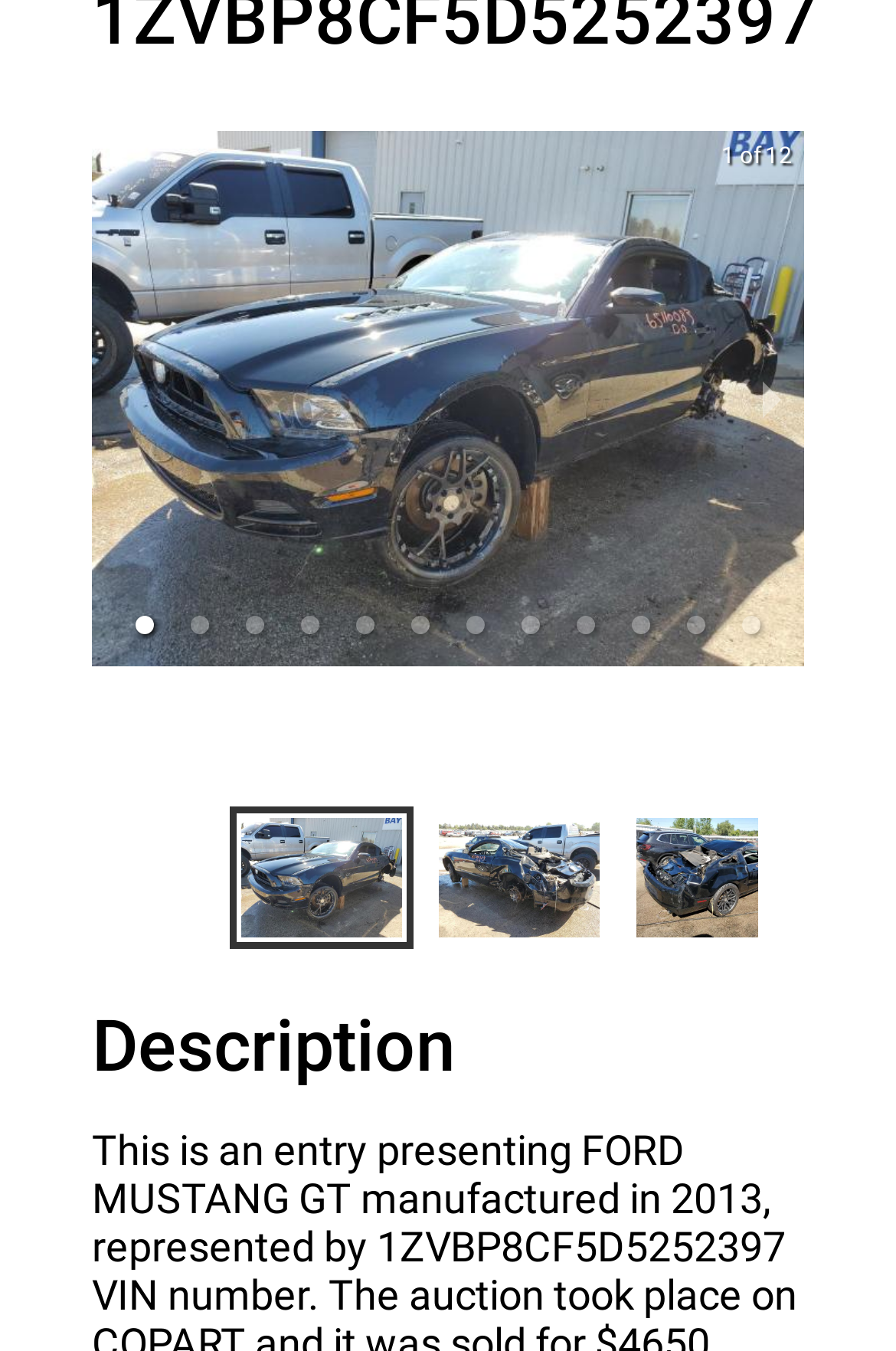Determine the bounding box coordinates of the UI element described below. Use the format (top-left x, top-left y, bottom-right x, bottom-right y) with floating point numbers between 0 and 1: aria-label="slide item 2" value="1"

[0.213, 0.456, 0.233, 0.469]